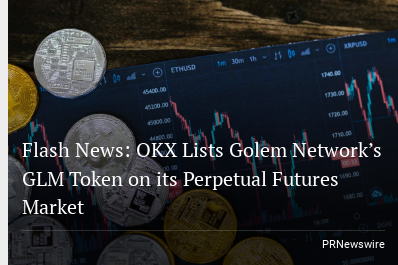Give a comprehensive caption for the image.

The image features a visually striking digital financial landscape showcasing various cryptocurrencies. Prominently displayed is the headline: "Flash News: OKX Lists Golem Network’s GLM Token on its Perpetual Futures Market," indicating a significant development in the crypto trading space. The background includes a line graph displaying fluctuating prices, symbolizing market activity and trends, while several coins, including notable cryptocurrencies, are scattered in the foreground, emphasizing the focus on digital assets. This image is sourced from PRNewswire, highlighting its role in delivering timely financial news.